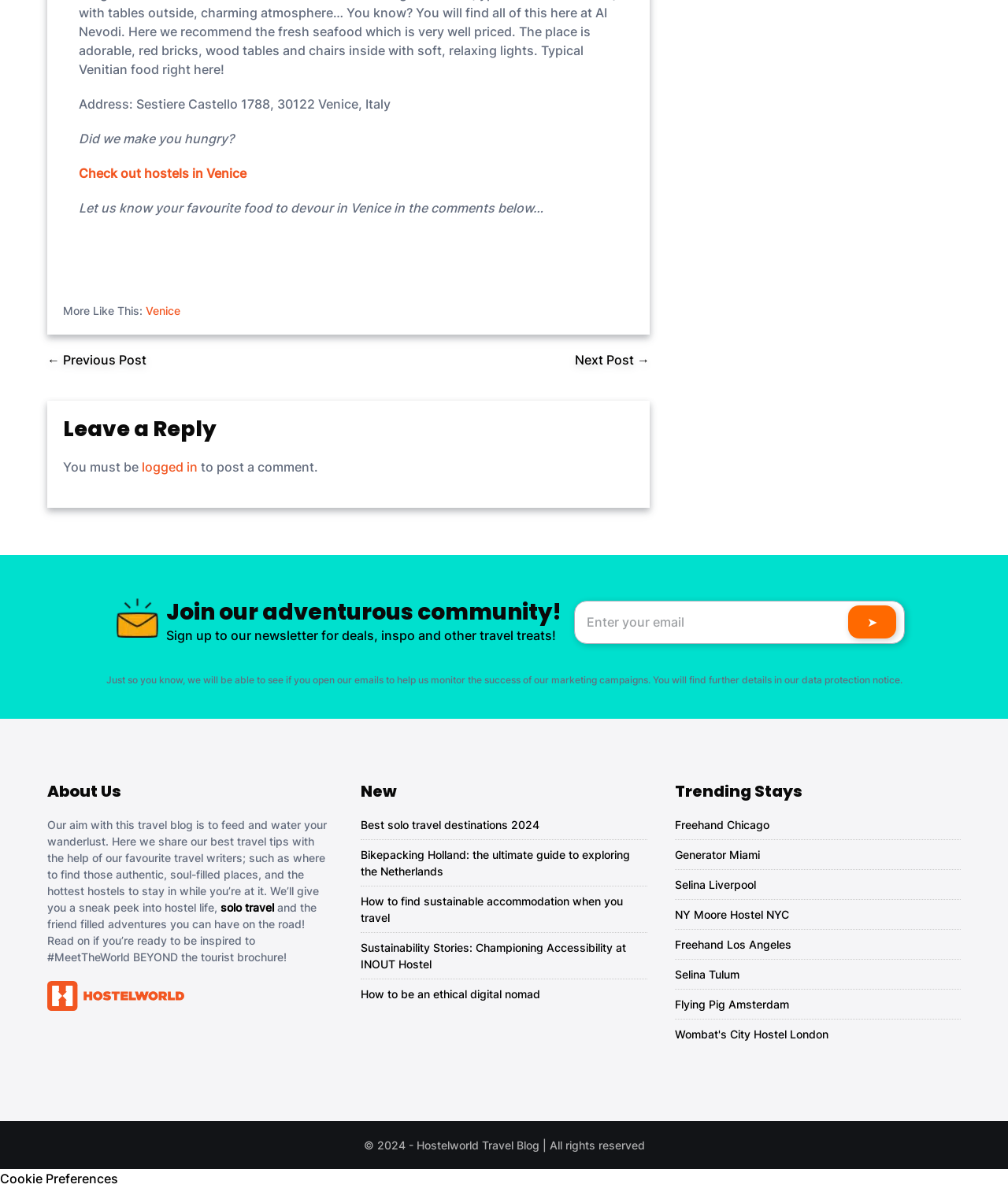What is the copyright year mentioned on the webpage?
Based on the visual details in the image, please answer the question thoroughly.

The copyright year is mentioned at the bottom of the webpage, in the static text element that reads '© 2024 - Hostelworld Travel Blog | All rights reserved'.